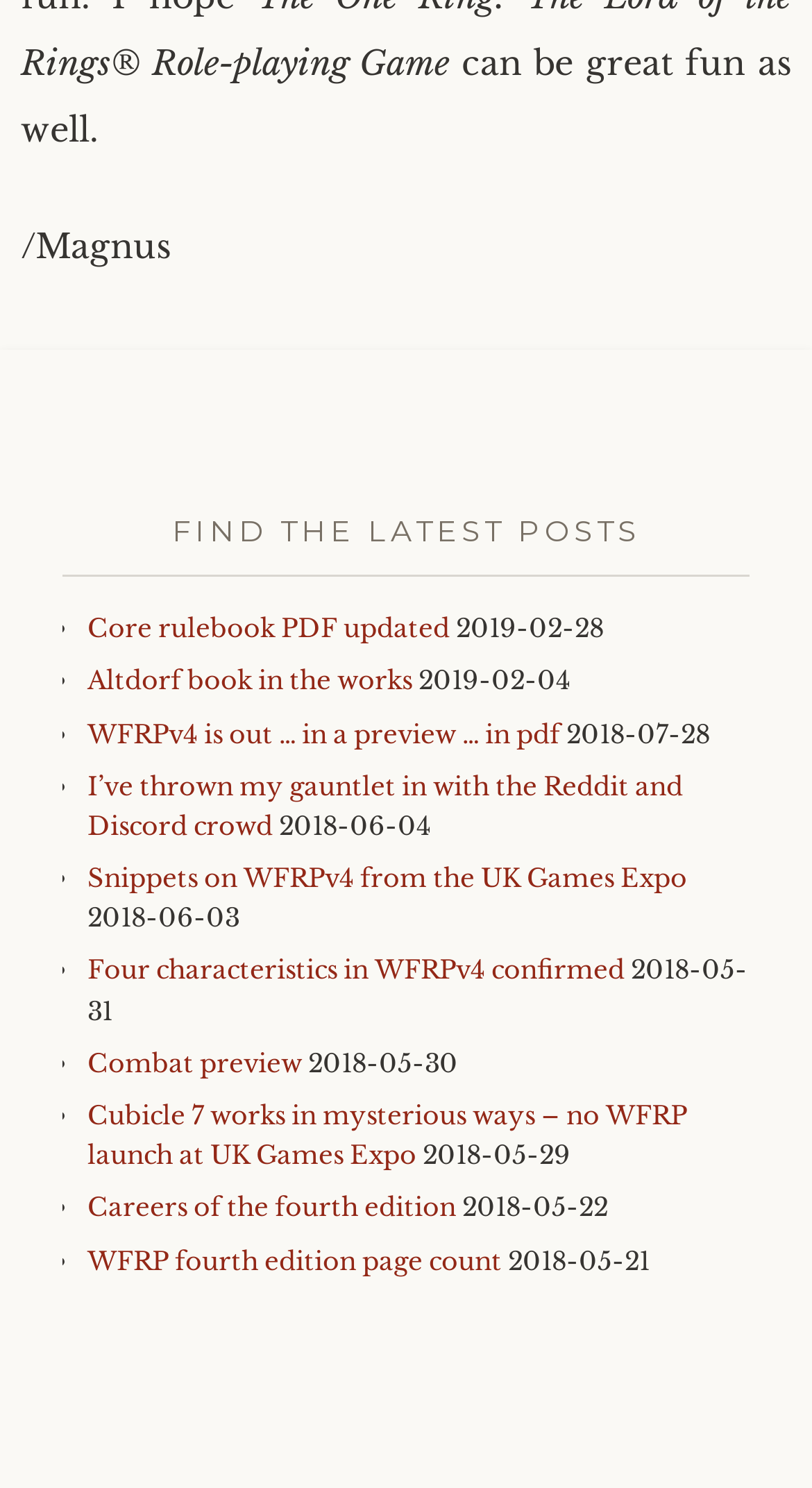What is the text of the first link on the webpage?
From the screenshot, supply a one-word or short-phrase answer.

Core rulebook PDF updated